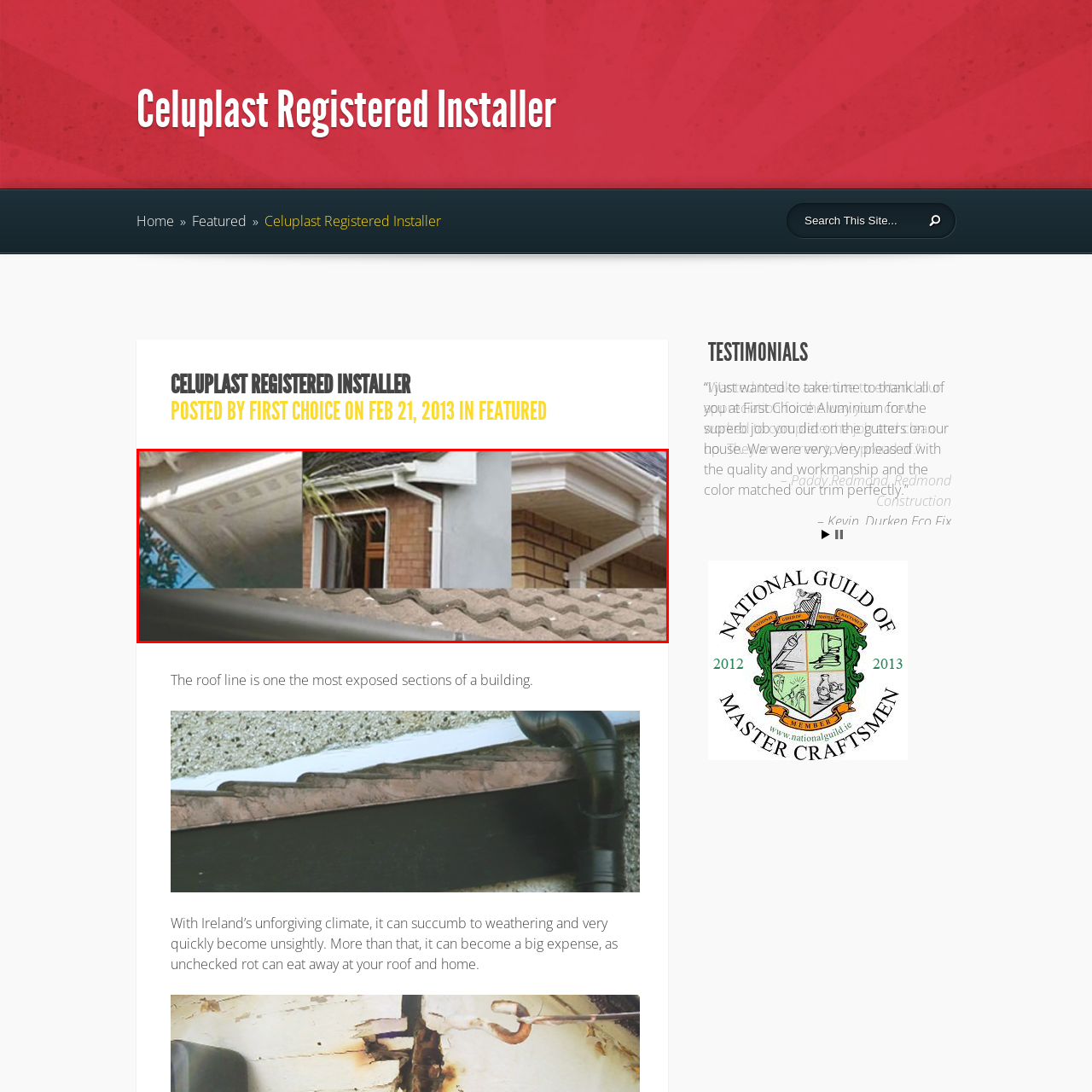What is the benefit of a well-designed roof?
Pay attention to the part of the image enclosed by the red bounding box and respond to the question in detail.

A well-designed roof not only provides durability but also enhances the overall look of a home, which is crucial in maintaining its value and appeal, especially in regions with challenging climates.